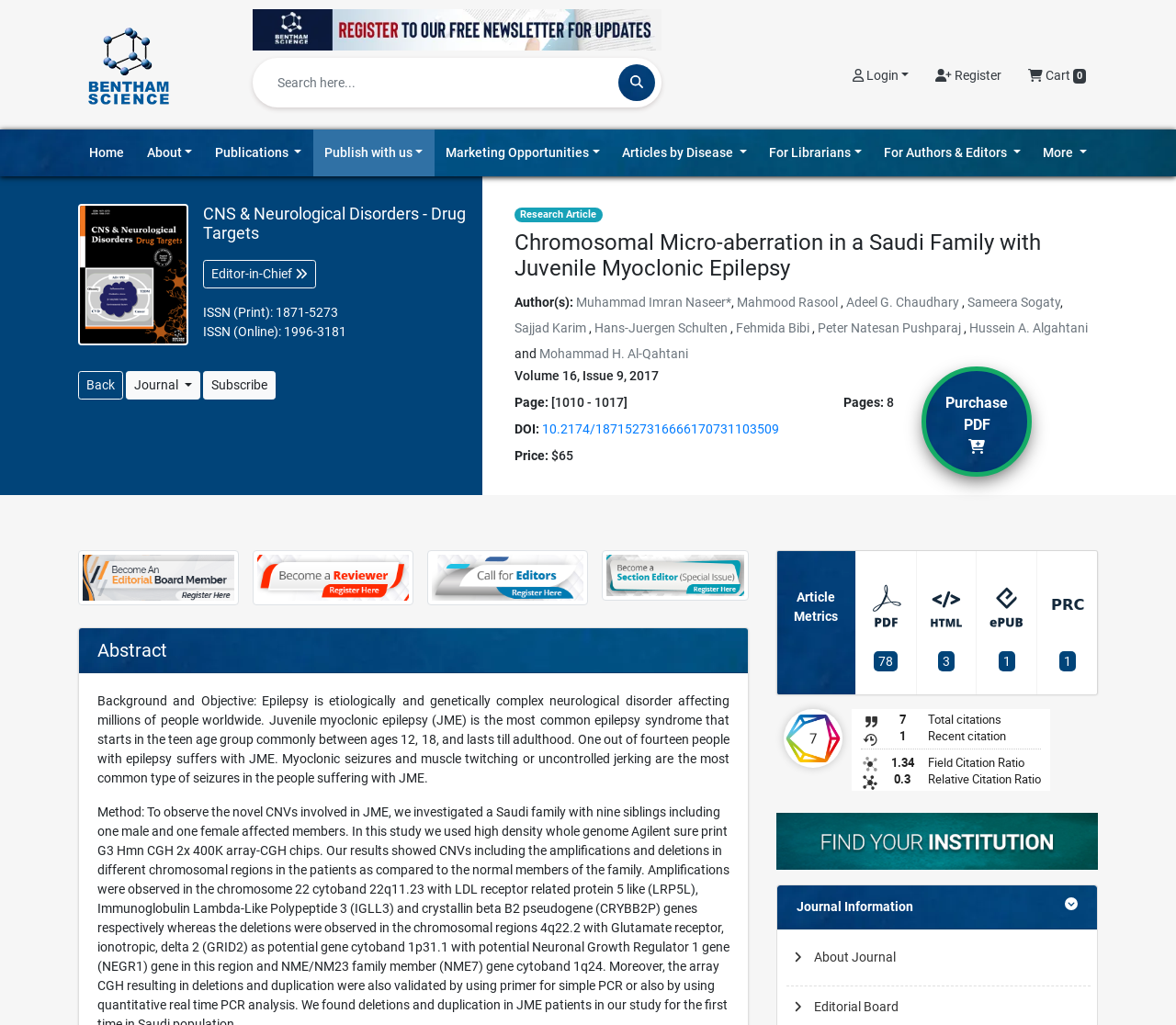Pinpoint the bounding box coordinates of the area that should be clicked to complete the following instruction: "Read the abstract". The coordinates must be given as four float numbers between 0 and 1, i.e., [left, top, right, bottom].

[0.083, 0.624, 0.62, 0.645]